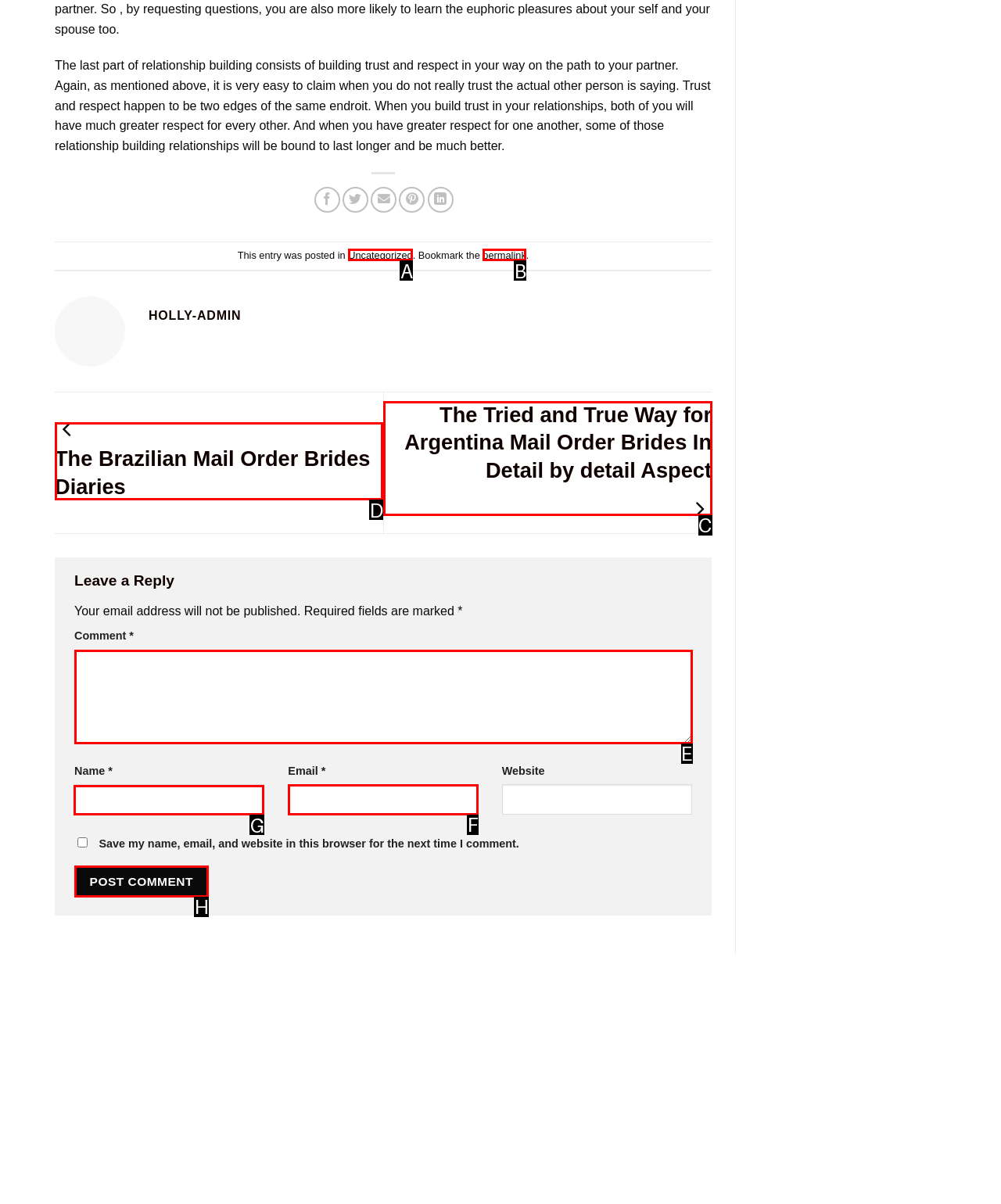Choose the HTML element to click for this instruction: Enter your name in the 'Name' field Answer with the letter of the correct choice from the given options.

G